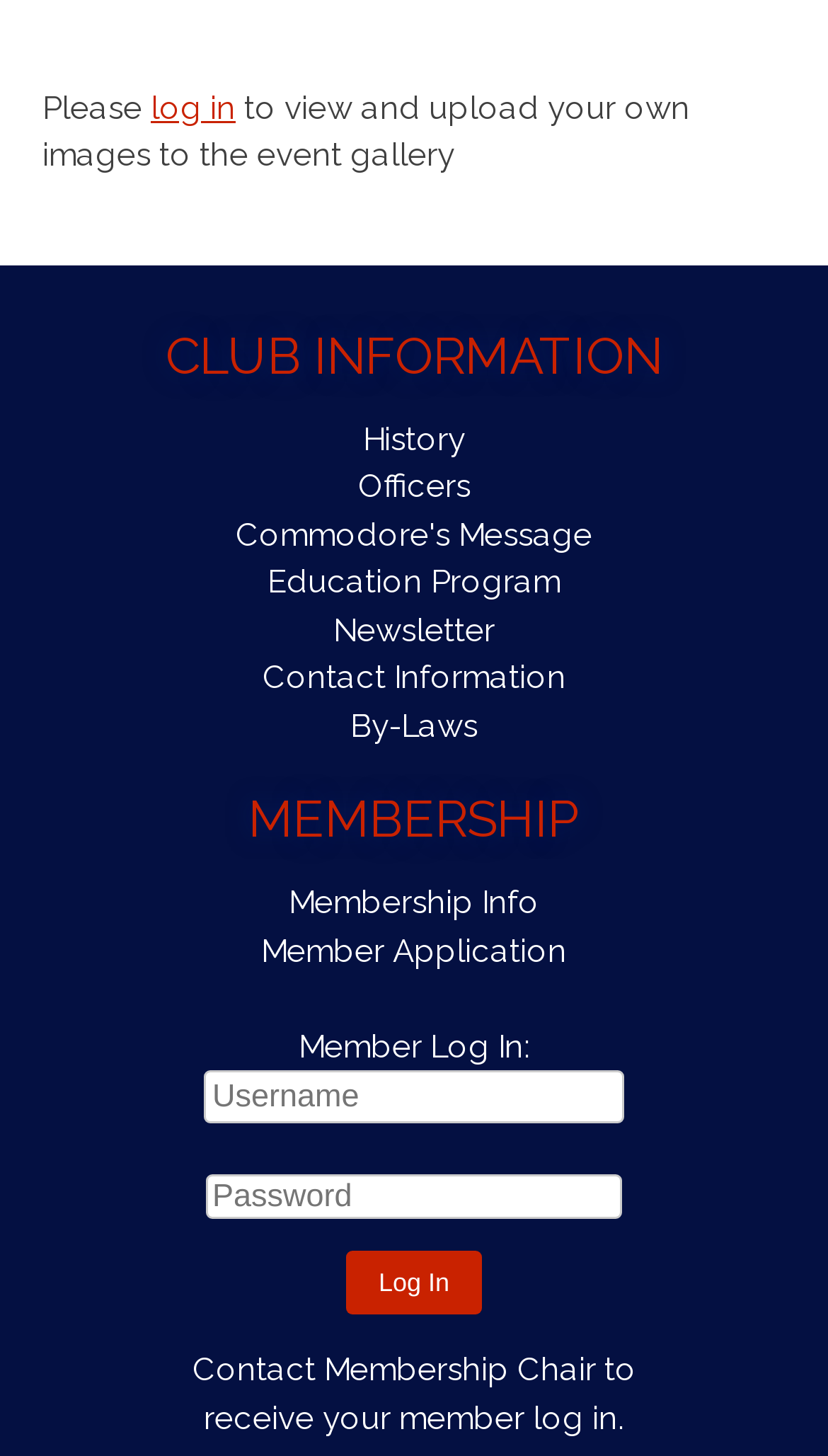What is the purpose of the 'Log In' button?
Please provide a comprehensive answer based on the information in the image.

The 'Log In' button is located below the 'Username' and 'Password' text fields, suggesting that its purpose is to submit the login credentials and grant access to the member's account.